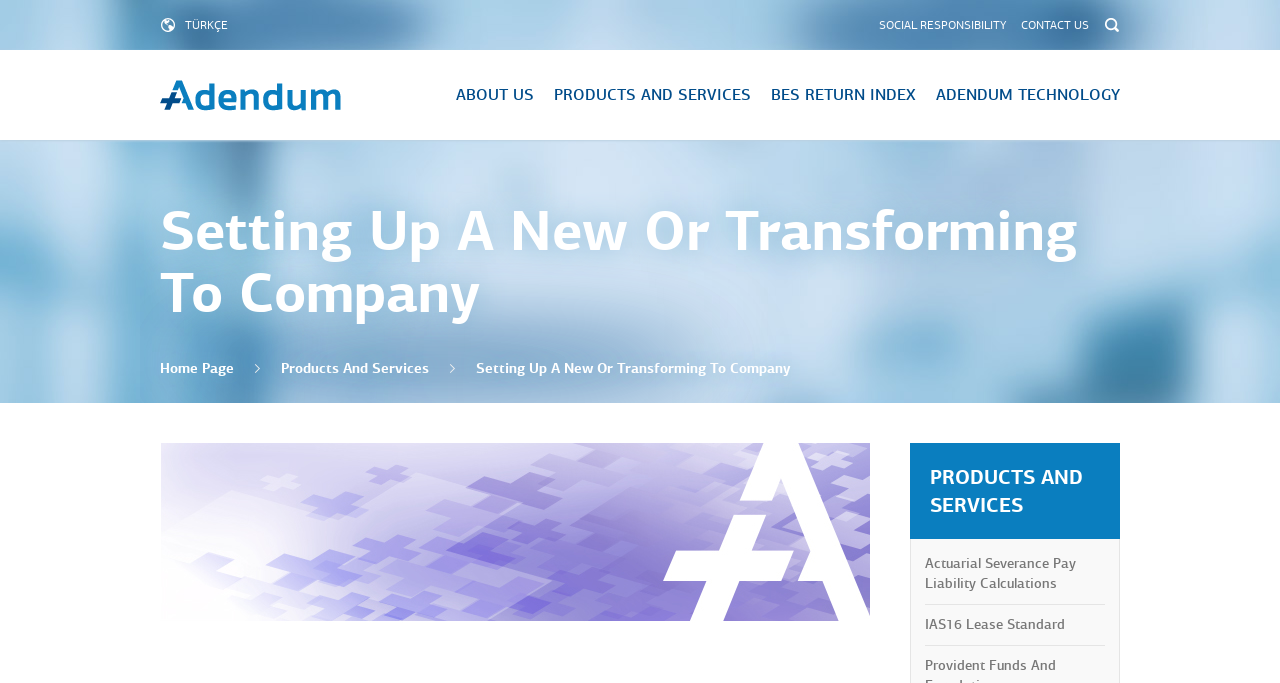Identify the bounding box for the UI element that is described as follows: "TÜRKÇE".

[0.125, 0.025, 0.178, 0.048]